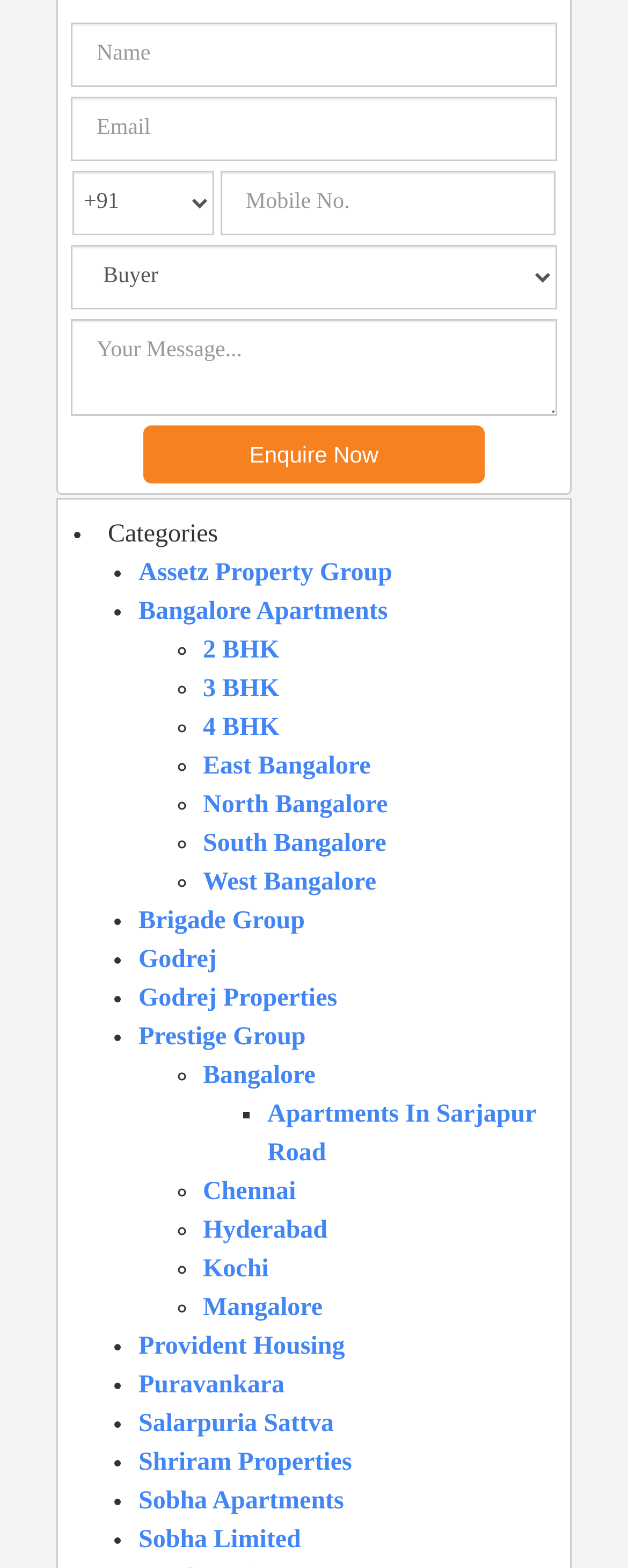What is the label on the submit button?
Answer the question with a single word or phrase derived from the image.

Enquire Now